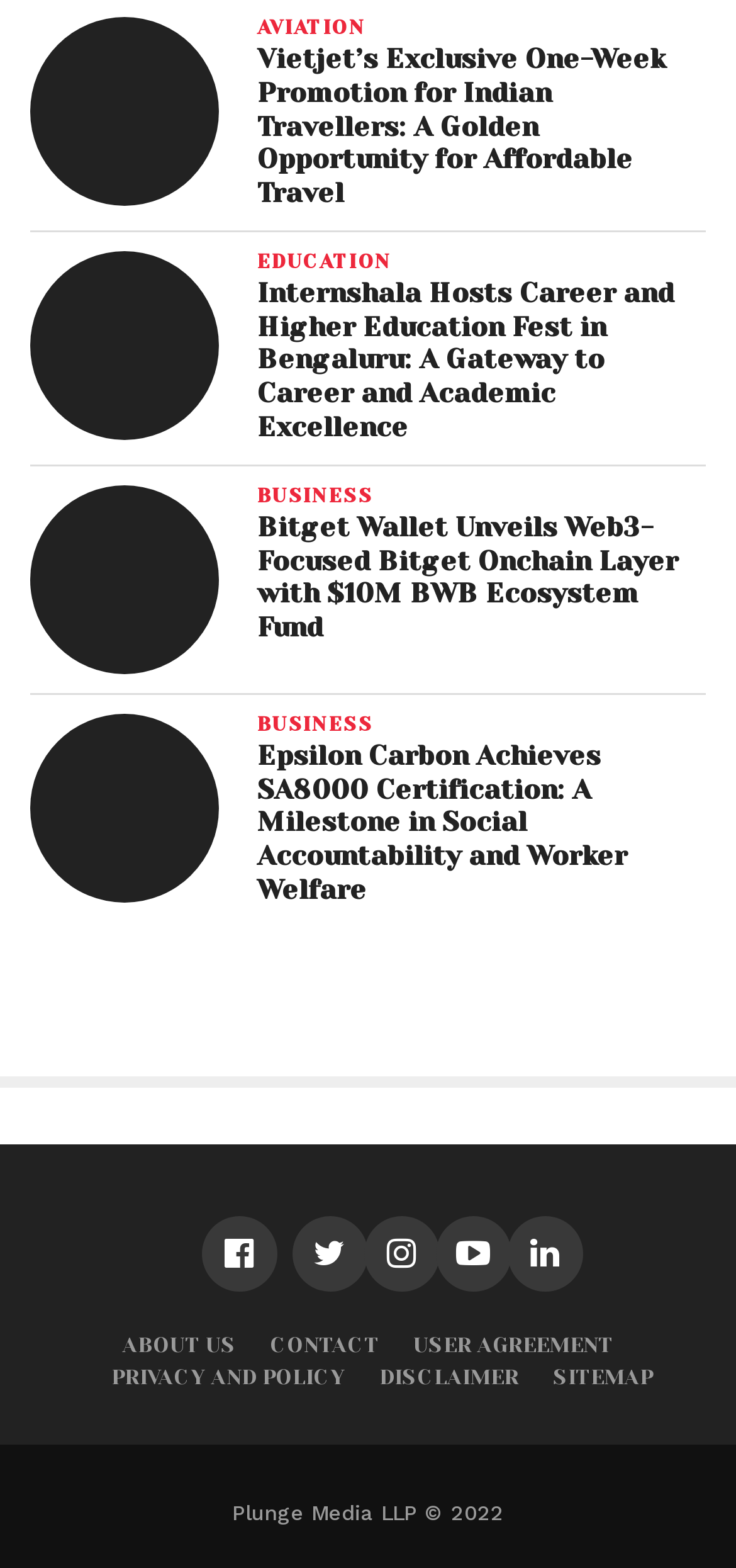Locate the bounding box of the user interface element based on this description: "Disclaimer".

[0.515, 0.87, 0.705, 0.886]